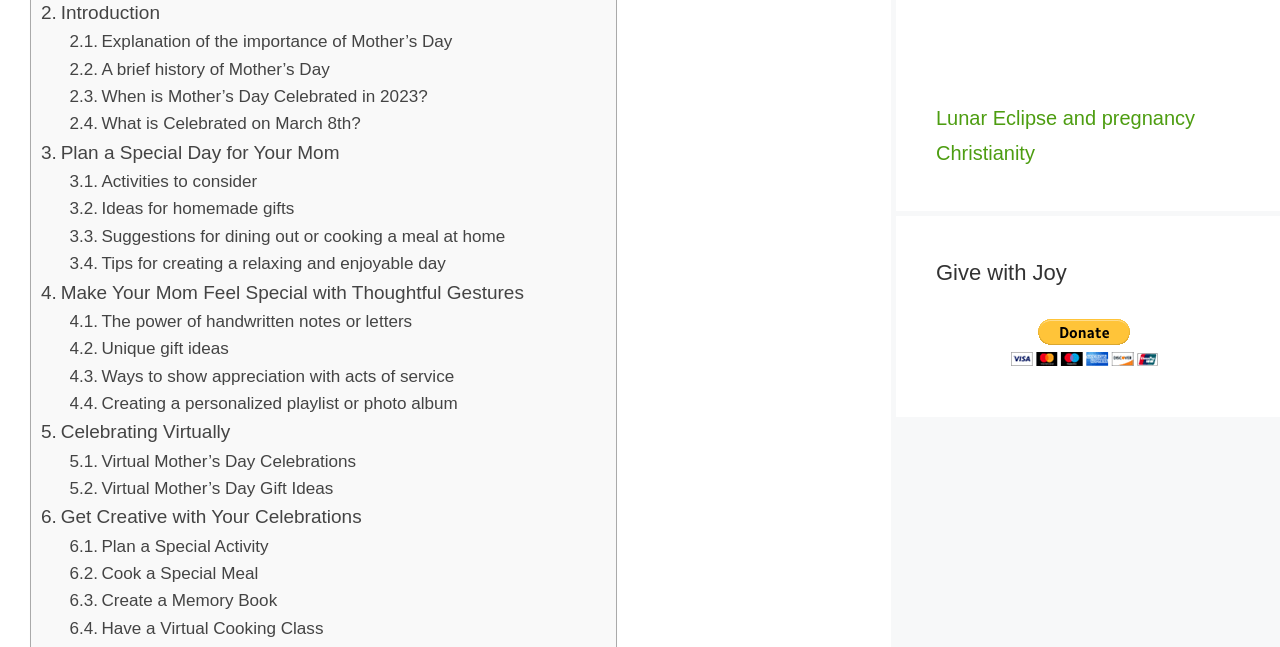Provide the bounding box coordinates for the UI element that is described by this text: "Activities to consider". The coordinates should be in the form of four float numbers between 0 and 1: [left, top, right, bottom].

[0.054, 0.26, 0.201, 0.302]